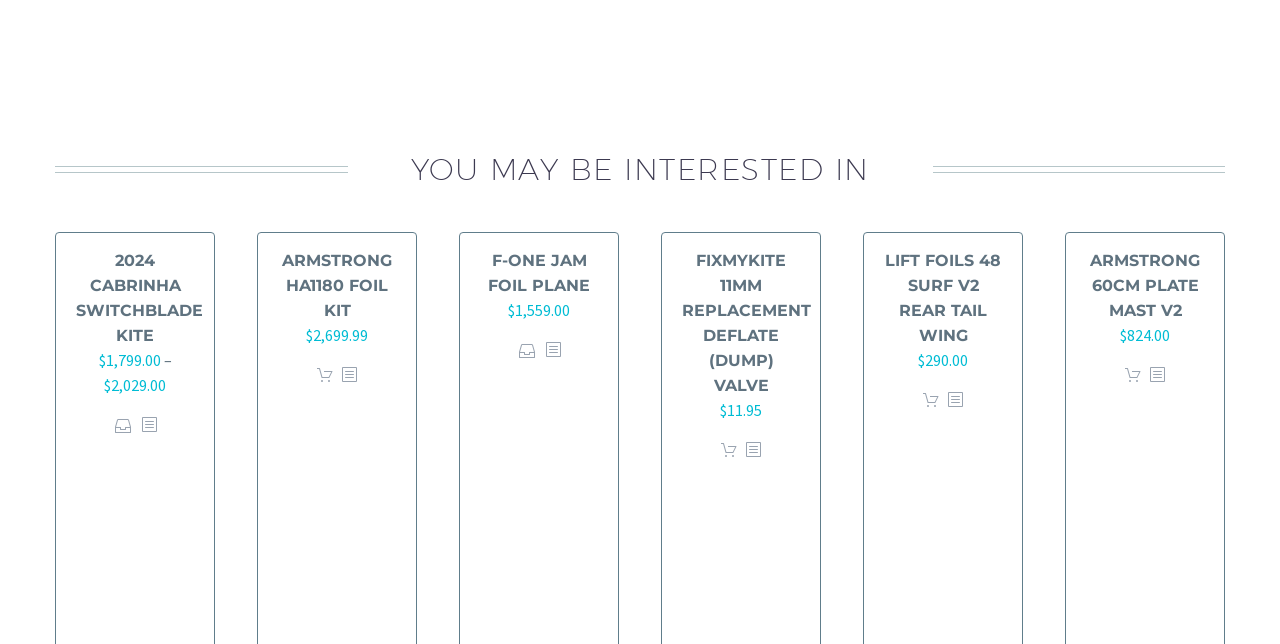Which product has the highest price?
Respond to the question with a well-detailed and thorough answer.

I compared the prices of all the products on the page by looking at the StaticText elements next to each product link. The highest price is $2,699.99, which belongs to the 'ARMSTRONG HA1180 FOIL KIT'.